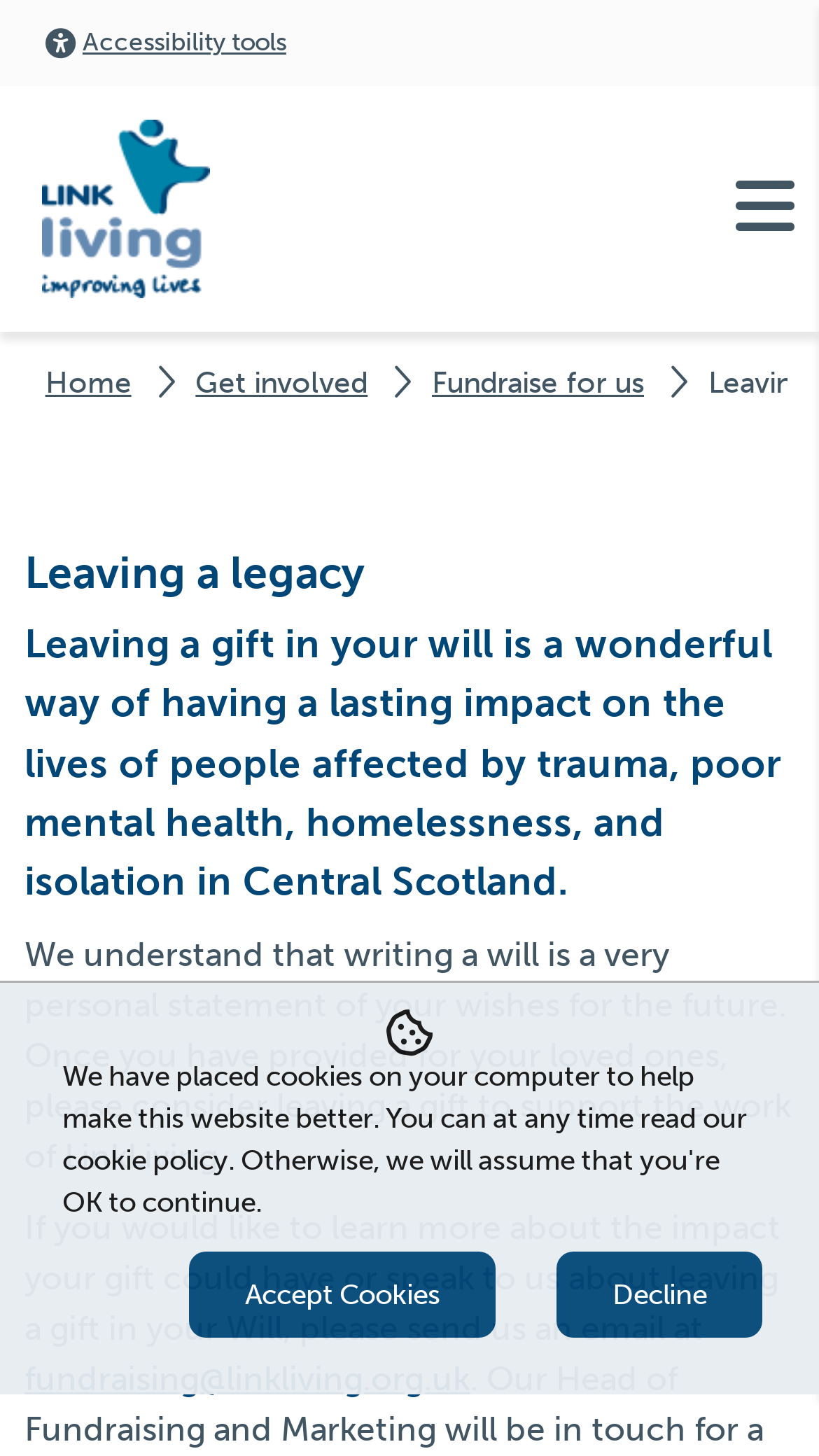What is the region of operation for LinkLiving?
Give a thorough and detailed response to the question.

The region of operation for LinkLiving is obtained from the text '...having a lasting impact on the lives of people affected by trauma, poor mental health, homelessness, and isolation in Central Scotland.' which specifies the geographic area where LinkLiving operates.